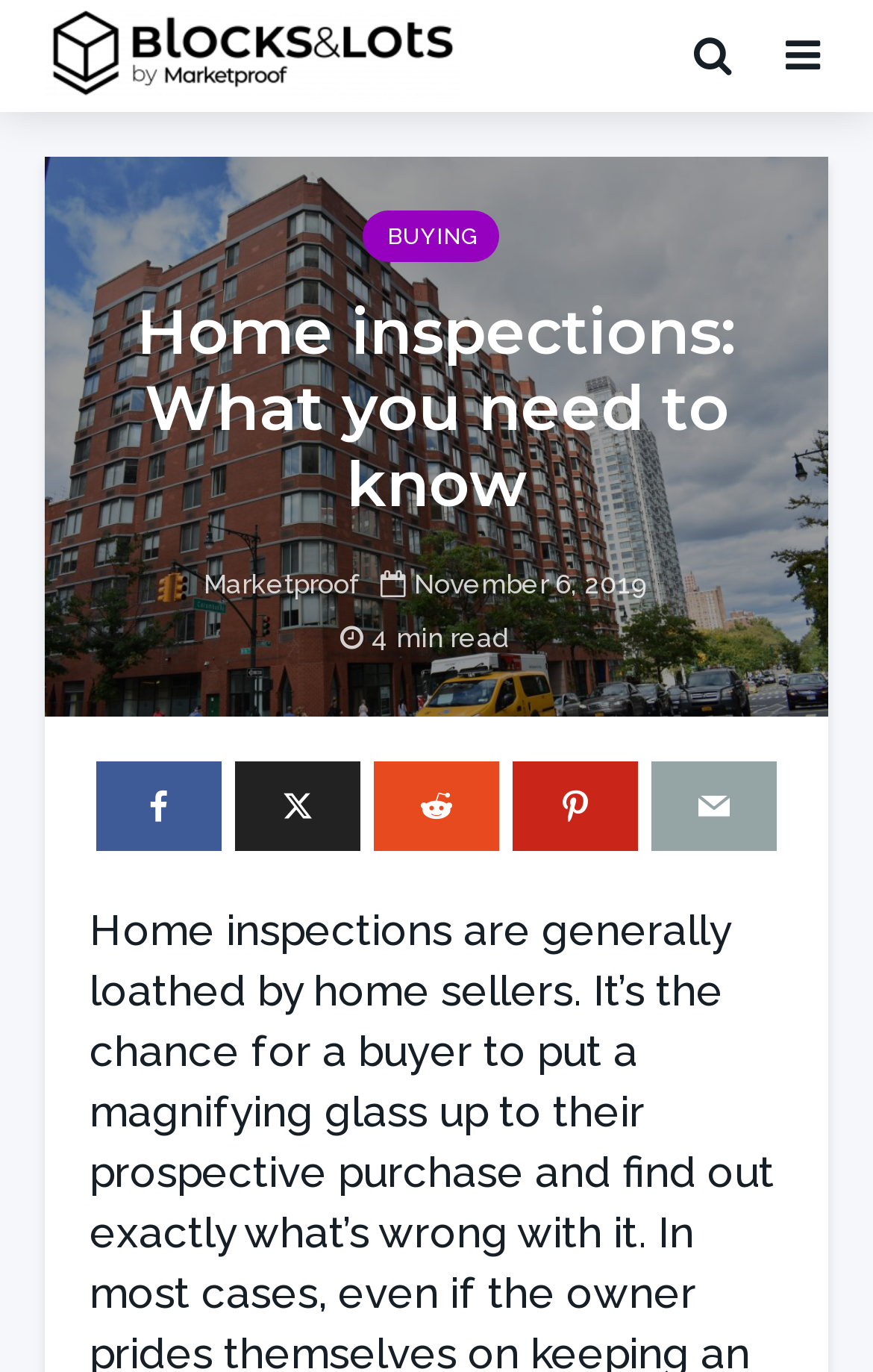Please find the bounding box for the UI component described as follows: "alt="Blocks & Lots"".

[0.051, 0.0, 0.528, 0.082]